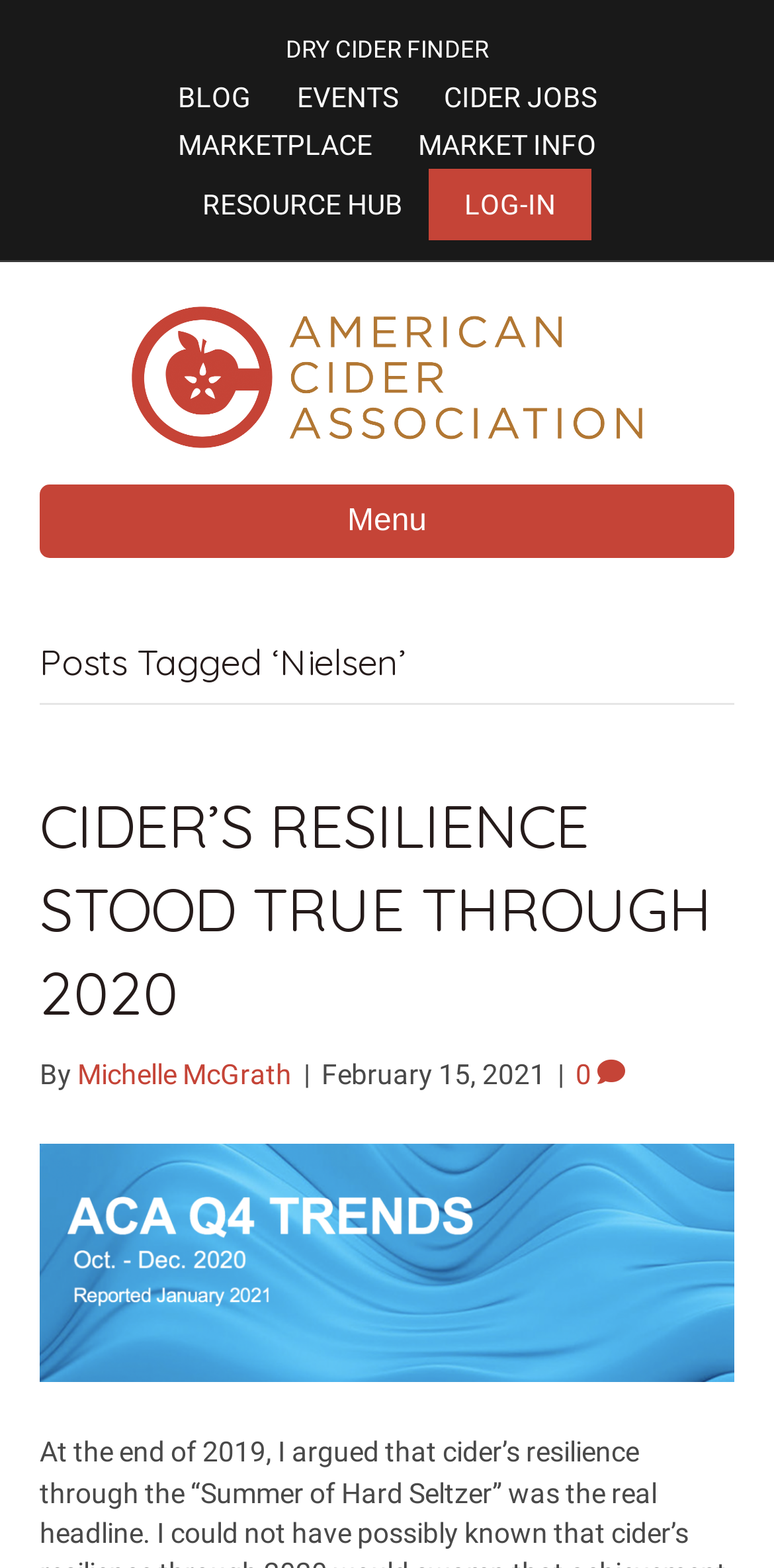Who wrote the first post?
Offer a detailed and exhaustive answer to the question.

The author of the first post can be found in the 'Posts Tagged ‘Nielsen’' section, which is 'Michelle McGrath'.